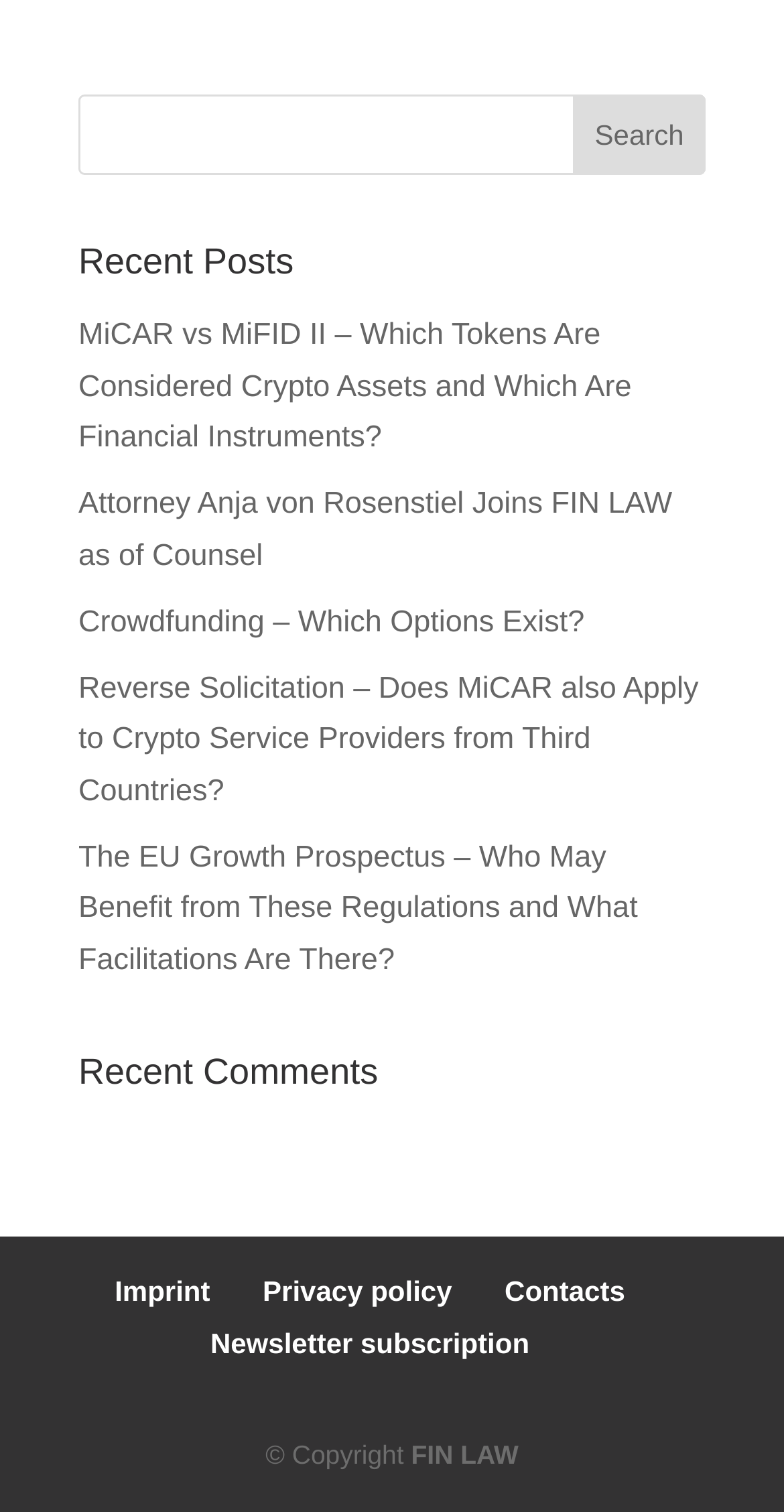Identify the bounding box coordinates for the region to click in order to carry out this instruction: "go to imprint page". Provide the coordinates using four float numbers between 0 and 1, formatted as [left, top, right, bottom].

[0.146, 0.844, 0.268, 0.865]